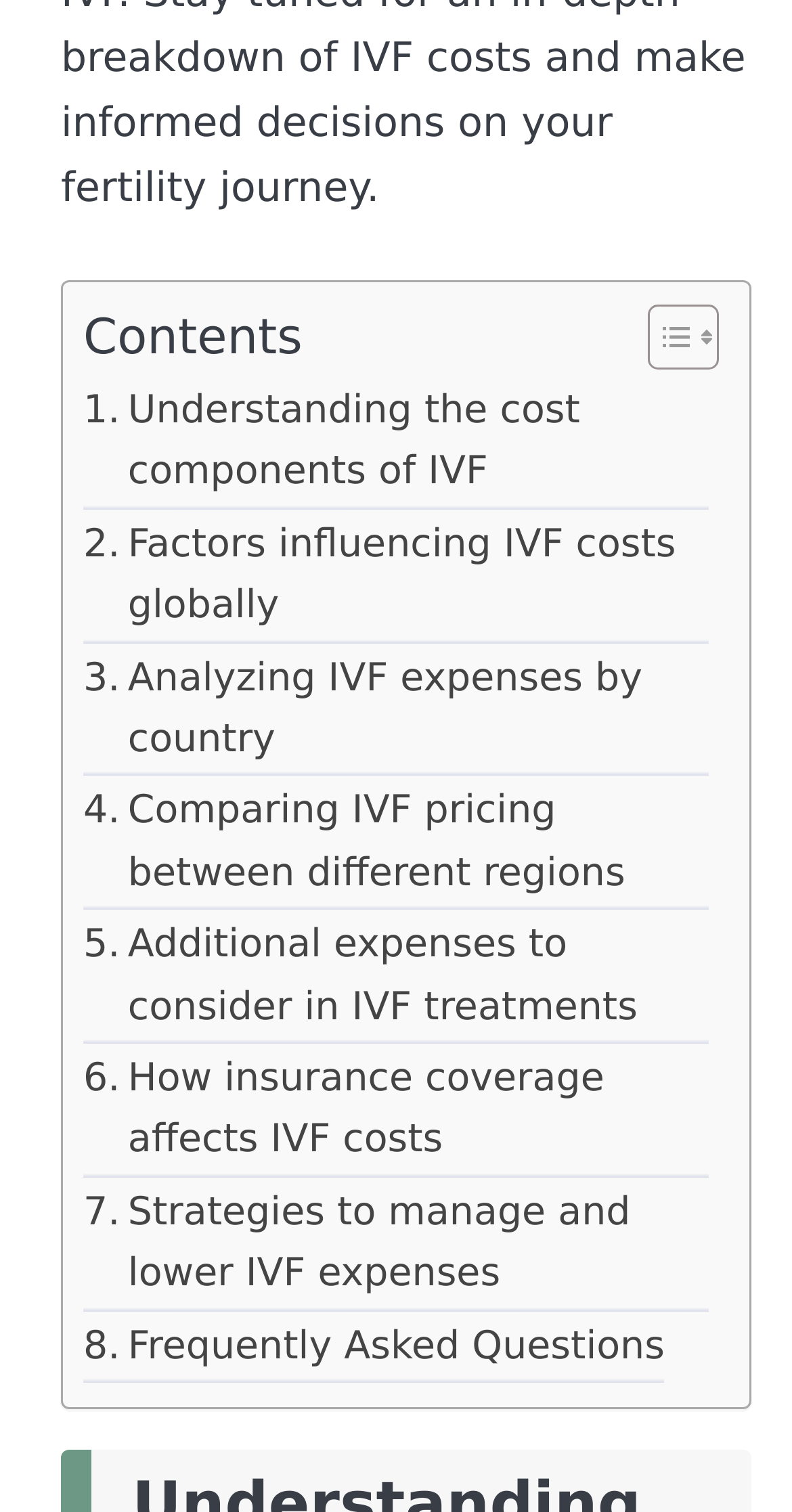Please specify the bounding box coordinates of the clickable region to carry out the following instruction: "Learn about factors influencing IVF costs globally". The coordinates should be four float numbers between 0 and 1, in the format [left, top, right, bottom].

[0.105, 0.34, 0.895, 0.428]